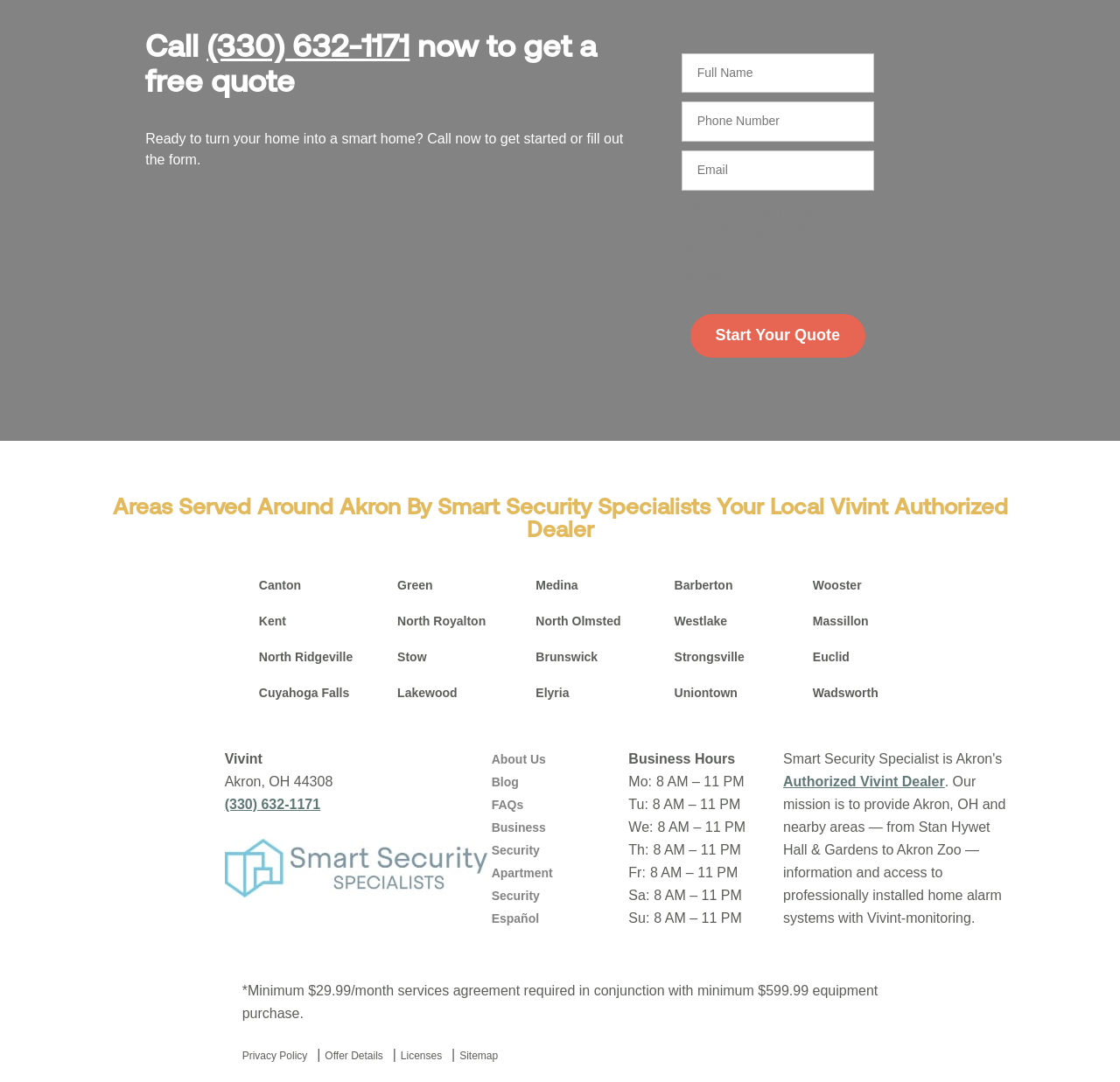Locate the bounding box coordinates of the clickable region to complete the following instruction: "Call the phone number."

[0.185, 0.031, 0.366, 0.06]